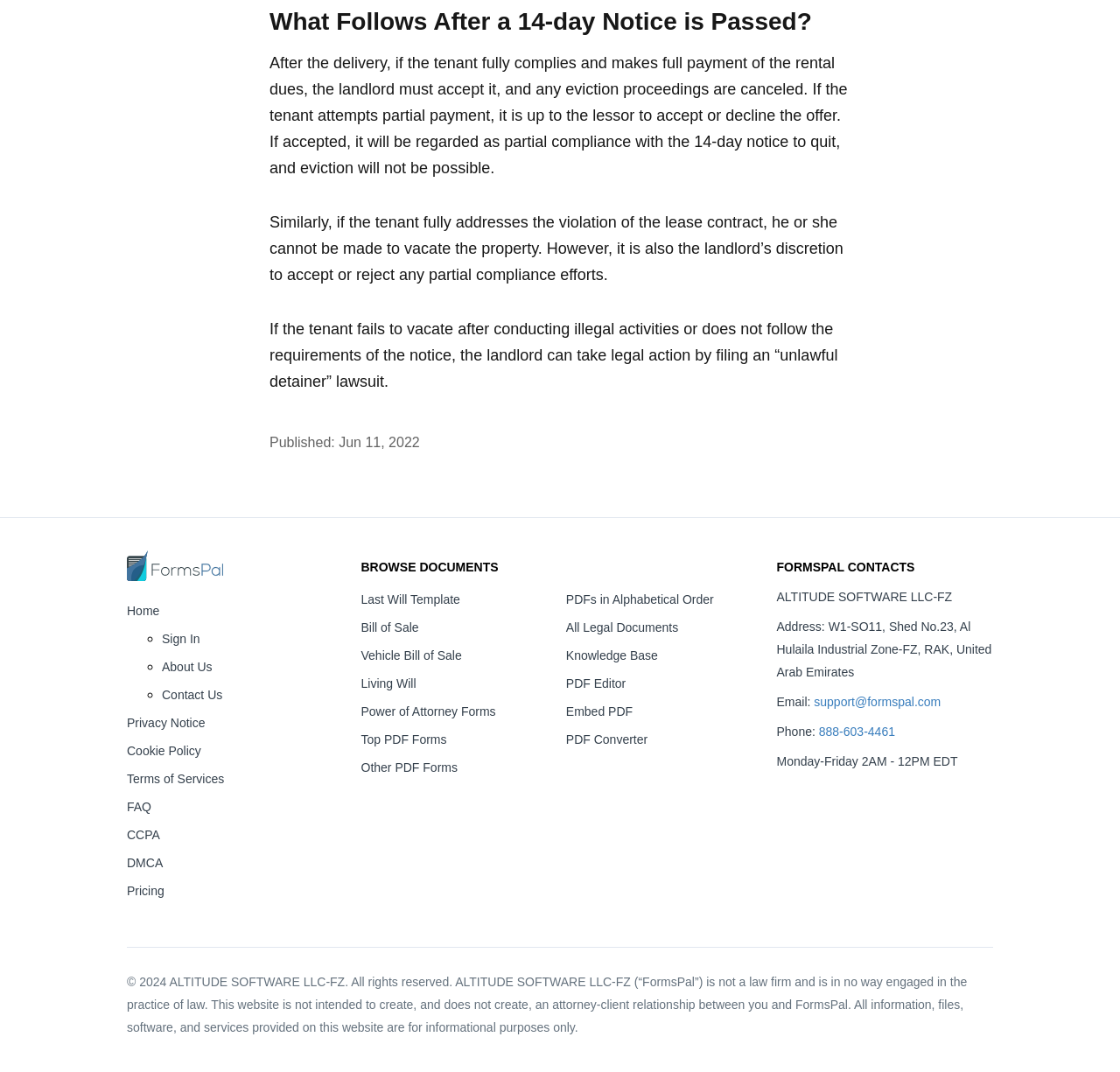Answer with a single word or phrase: 
What is the copyright year of the website?

2024